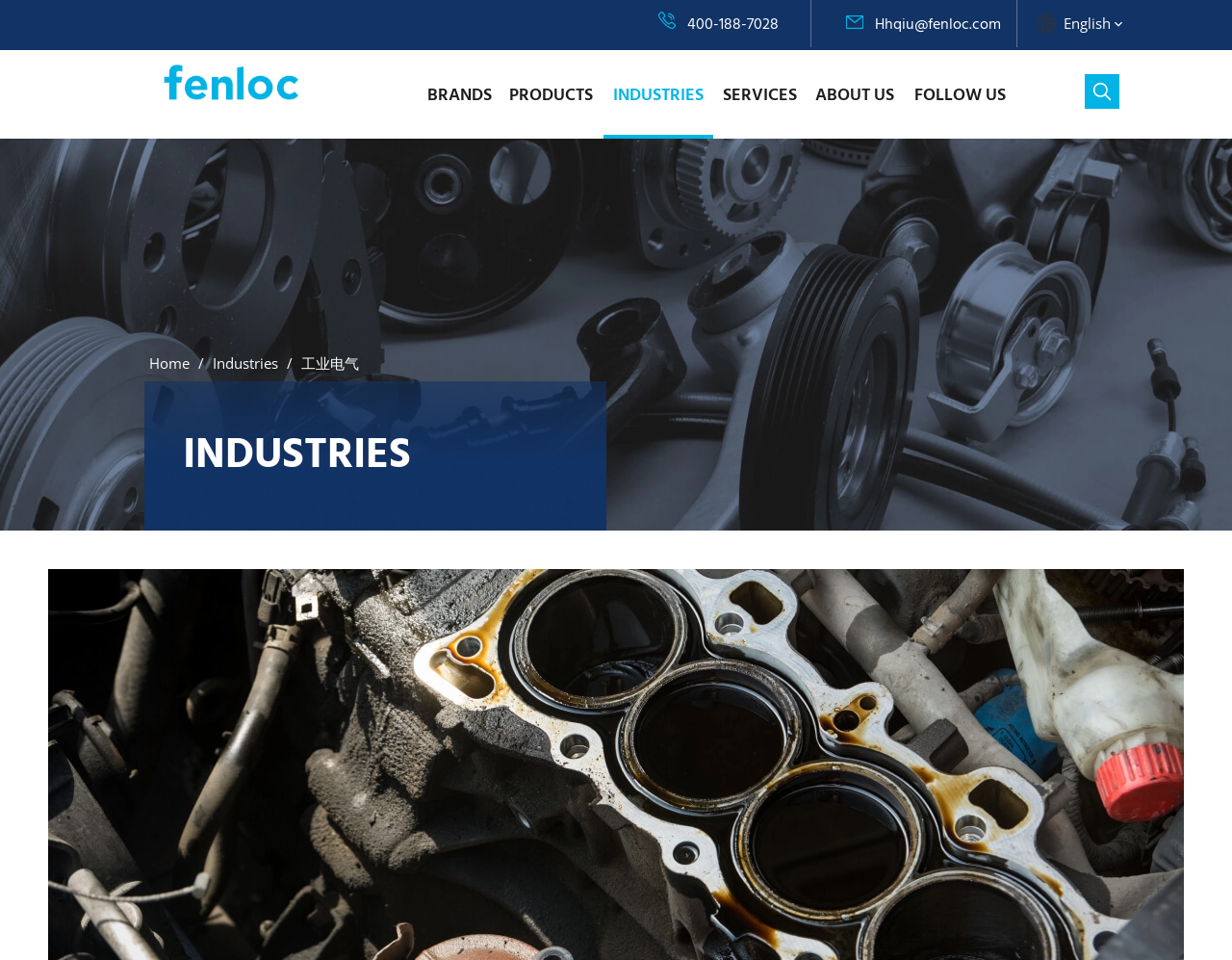Determine the bounding box coordinates (top-left x, top-left y, bottom-right x, bottom-right y) of the UI element described in the following text: Support The Cambodia Daily

None